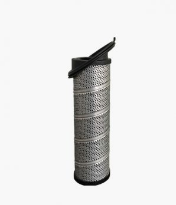What is the significance of the removable cap?
Can you provide an in-depth and detailed response to the question?

The significance of the removable cap is that it makes the filter element replaceable, allowing users to easily remove and replace the filter when it becomes clogged or worn out, thereby ensuring continued optimal performance of the hydraulic system.